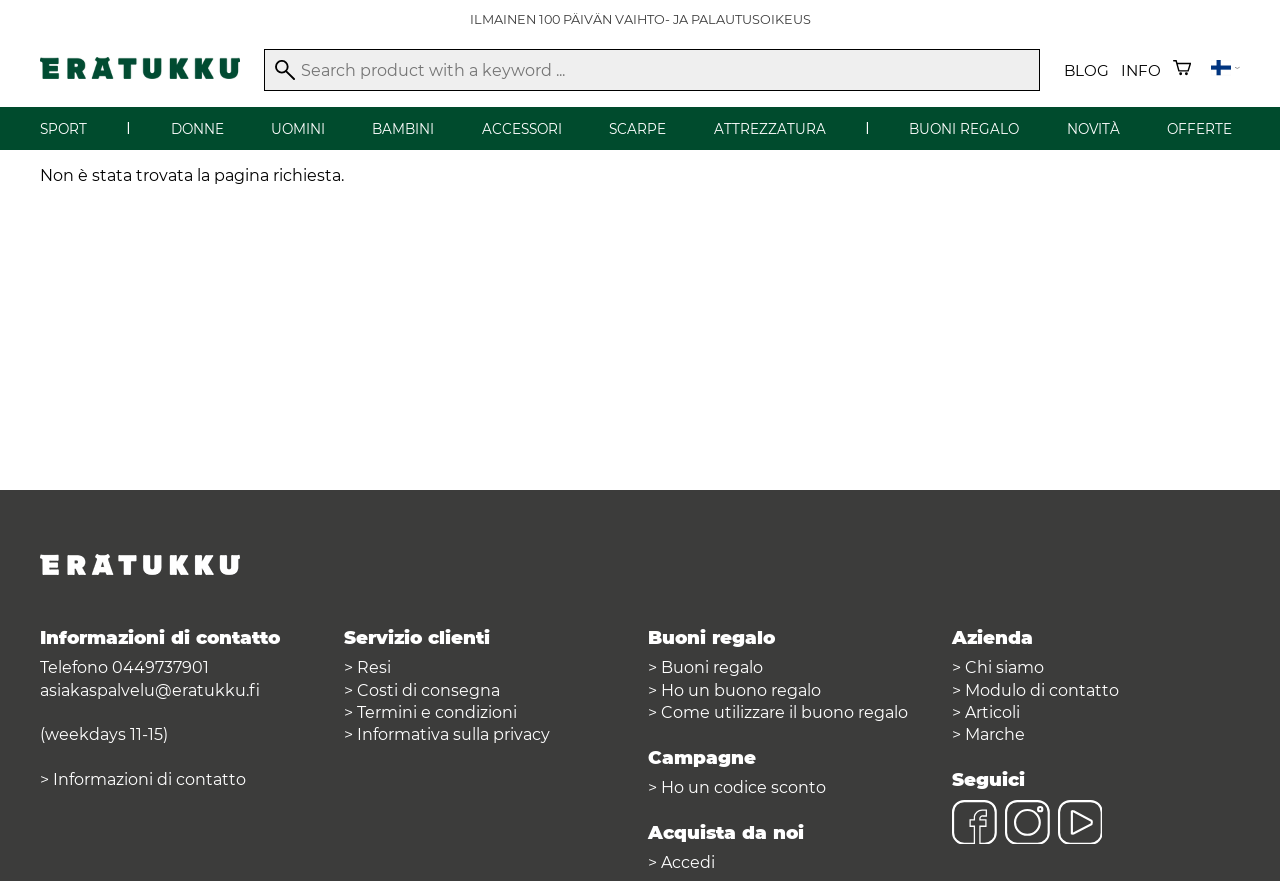Please identify the bounding box coordinates of the element's region that I should click in order to complete the following instruction: "Follow on Facebook". The bounding box coordinates consist of four float numbers between 0 and 1, i.e., [left, top, right, bottom].

[0.744, 0.908, 0.779, 0.966]